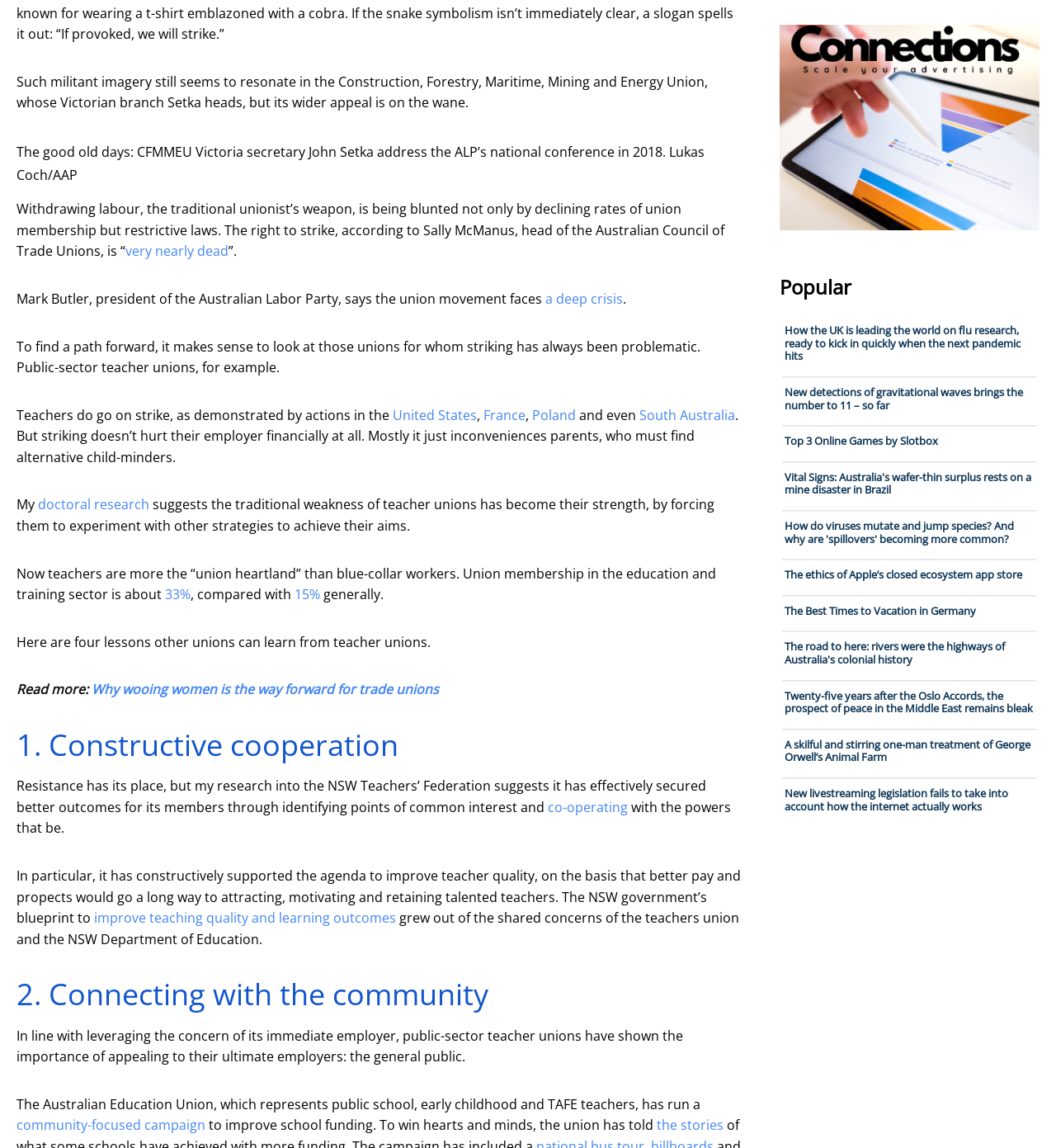Find the bounding box of the web element that fits this description: "United States".

[0.372, 0.353, 0.452, 0.369]